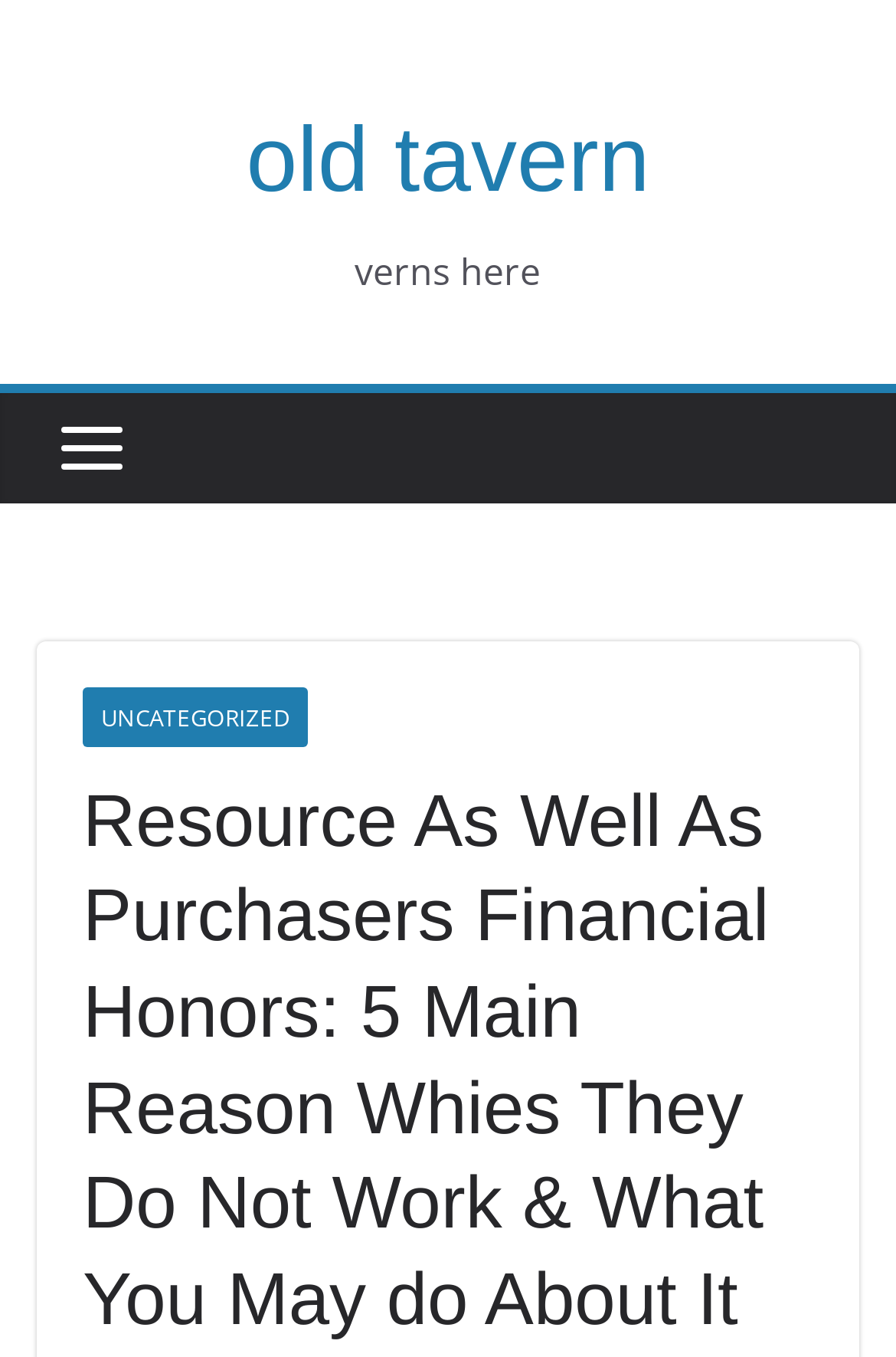Based on the element description: "old tavern", identify the bounding box coordinates for this UI element. The coordinates must be four float numbers between 0 and 1, listed as [left, top, right, bottom].

[0.275, 0.081, 0.725, 0.156]